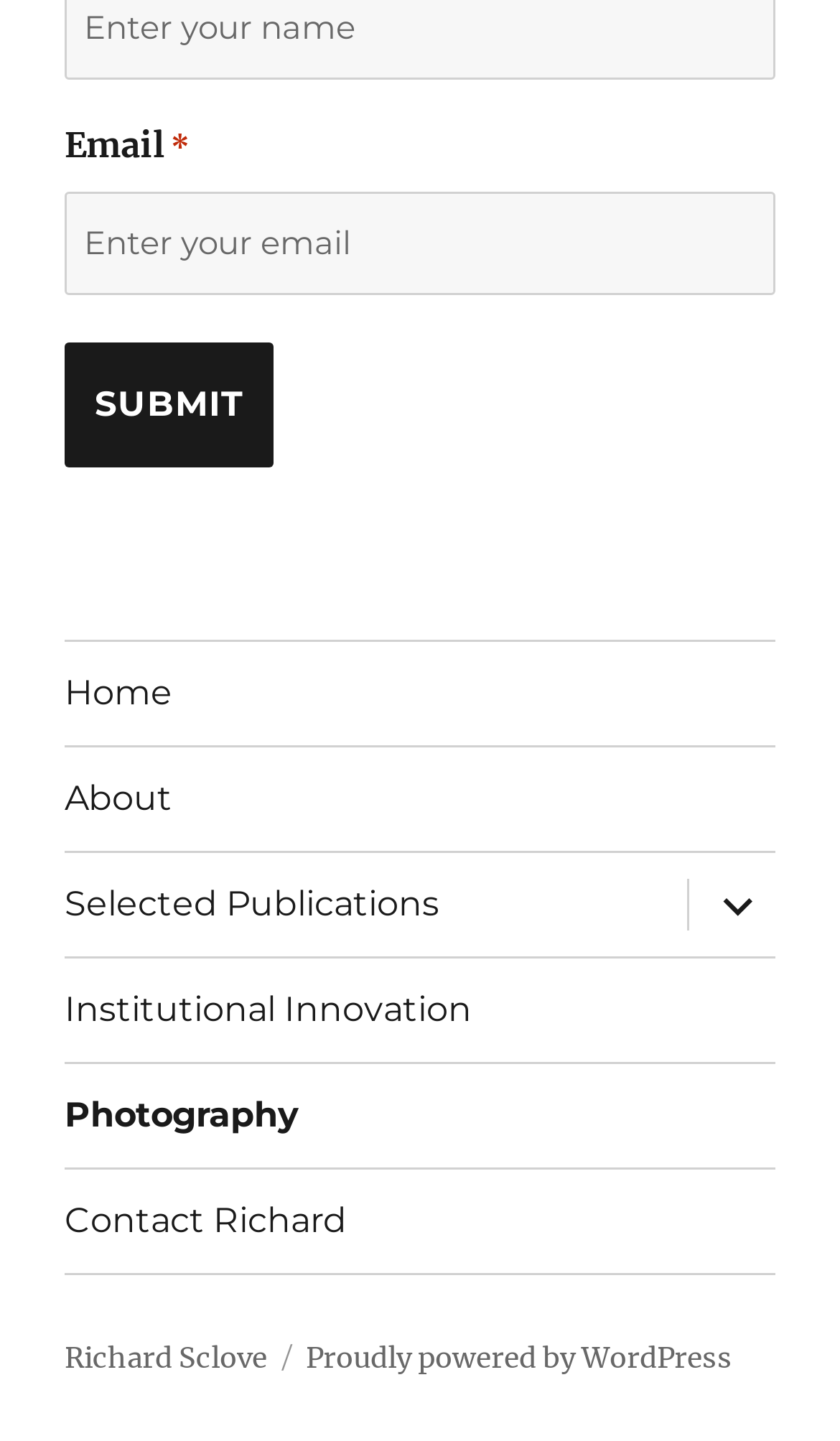Determine the coordinates of the bounding box that should be clicked to complete the instruction: "Go to home page". The coordinates should be represented by four float numbers between 0 and 1: [left, top, right, bottom].

[0.077, 0.445, 0.923, 0.517]